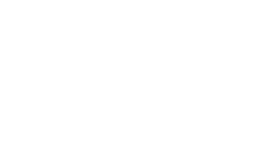Please study the image and answer the question comprehensively:
What is the purpose of rebalancing the index?

The caption states that the Nasdaq Crypto Index includes a mix of cryptocurrencies that are rebalanced quarterly, implying that the purpose of rebalancing is to maintain a balanced portfolio on a quarterly basis.